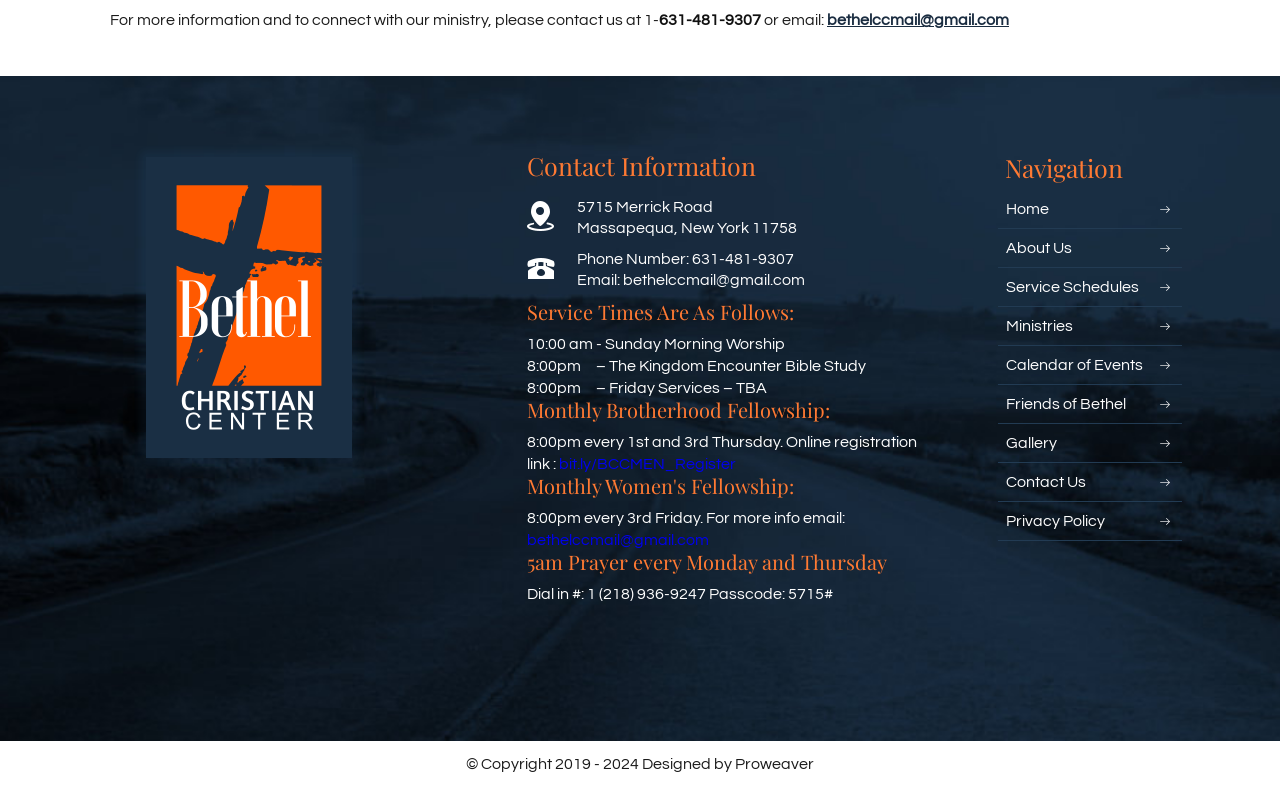Using the given element description, provide the bounding box coordinates (top-left x, top-left y, bottom-right x, bottom-right y) for the corresponding UI element in the screenshot: Calendar of Events

[0.78, 0.44, 0.923, 0.489]